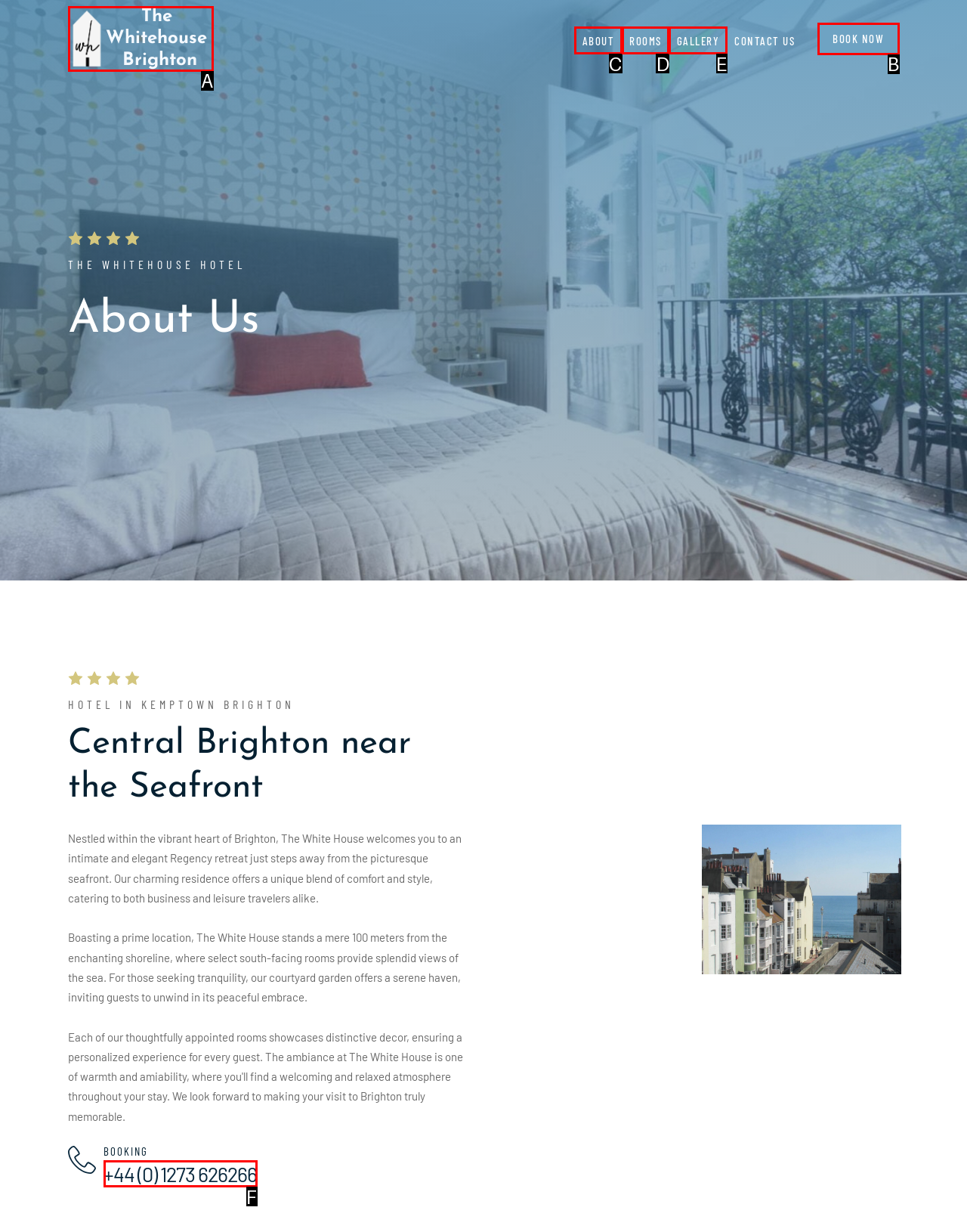Determine the HTML element that best matches this description: Alan Shearer from the given choices. Respond with the corresponding letter.

None